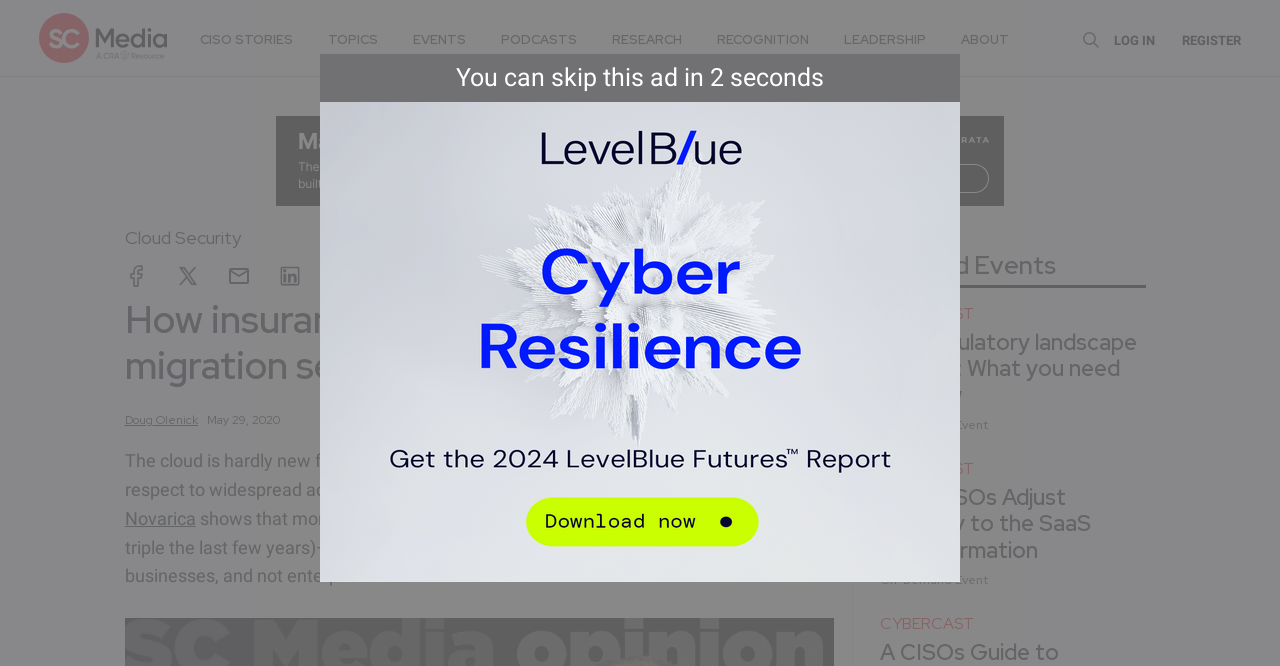Can you find the bounding box coordinates for the element that needs to be clicked to execute this instruction: "view leadership"? The coordinates should be given as four float numbers between 0 and 1, i.e., [left, top, right, bottom].

[0.659, 0.033, 0.723, 0.088]